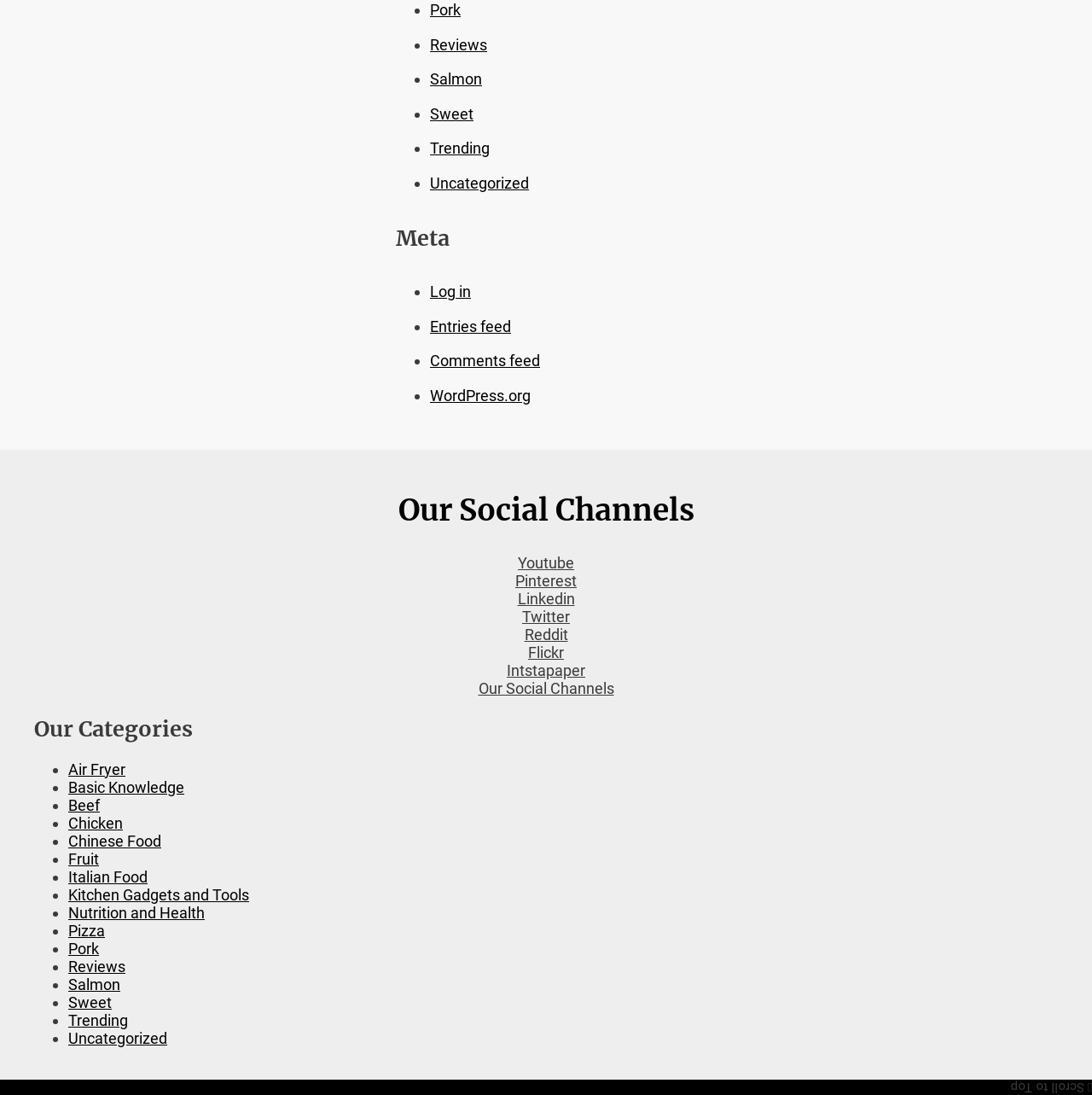Please identify the bounding box coordinates of the element's region that I should click in order to complete the following instruction: "Click on the 'Pork' link". The bounding box coordinates consist of four float numbers between 0 and 1, i.e., [left, top, right, bottom].

[0.394, 0.001, 0.422, 0.017]